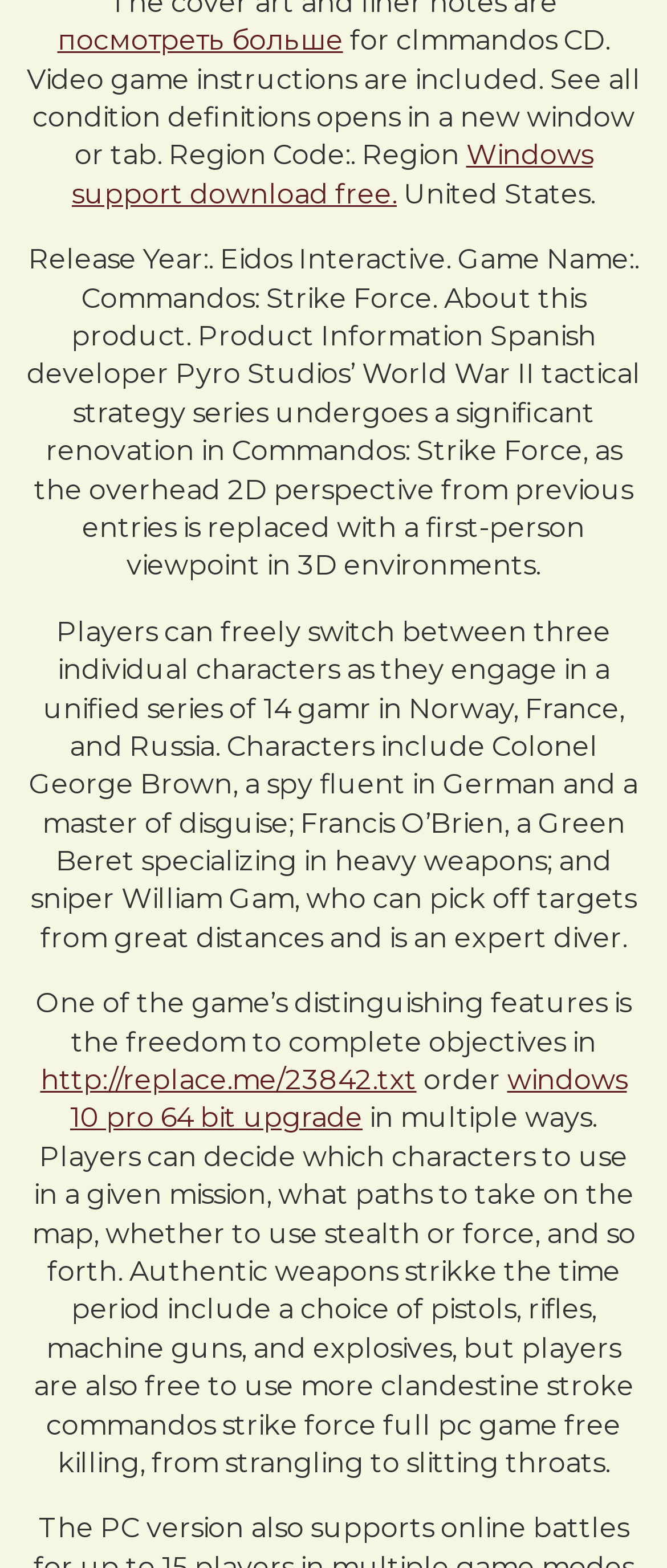Based on the provided description, "http://replace.me/23842.txt", find the bounding box of the corresponding UI element in the screenshot.

[0.06, 0.678, 0.624, 0.699]